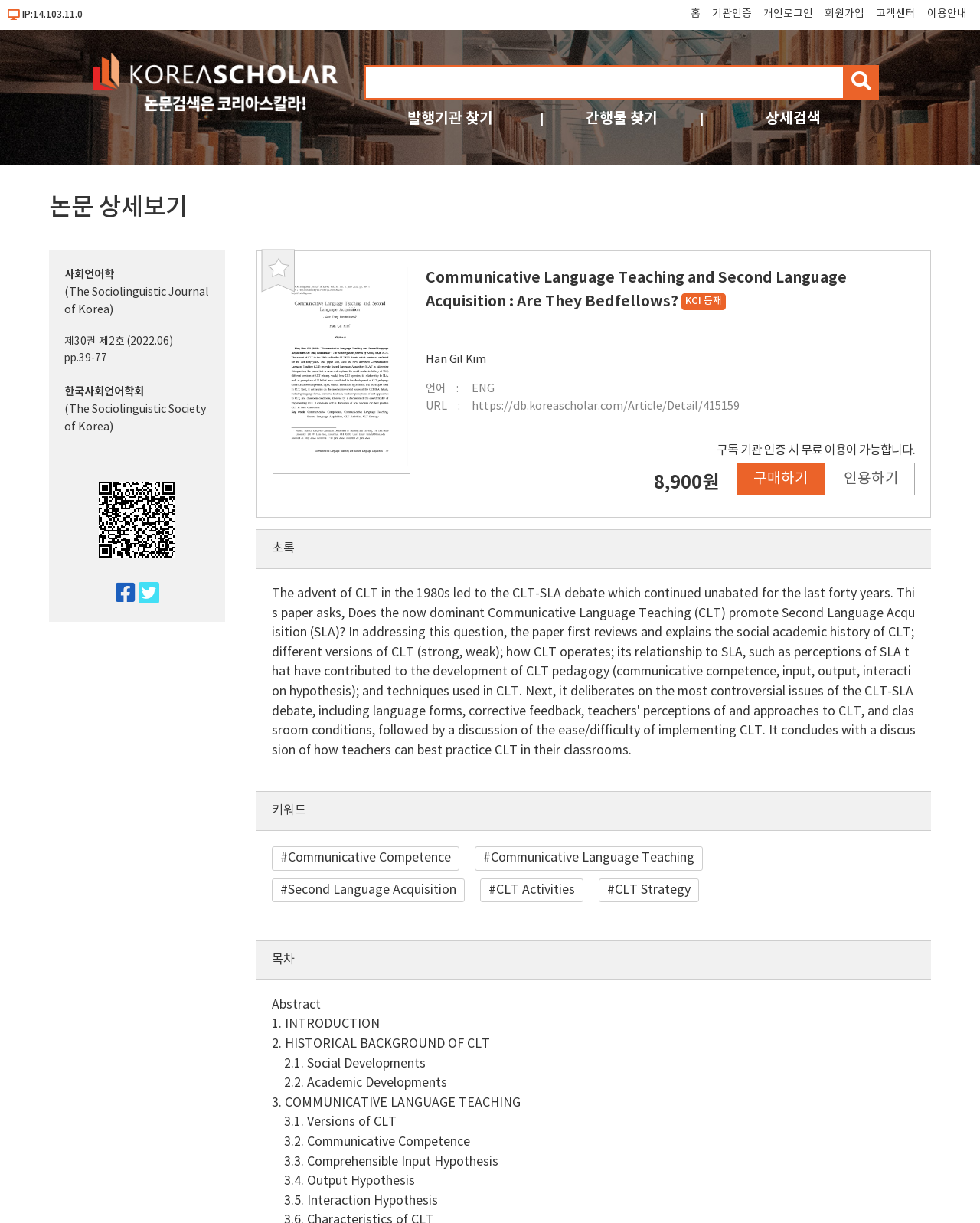Give a concise answer of one word or phrase to the question: 
What is the journal name of this paper?

사회언어학